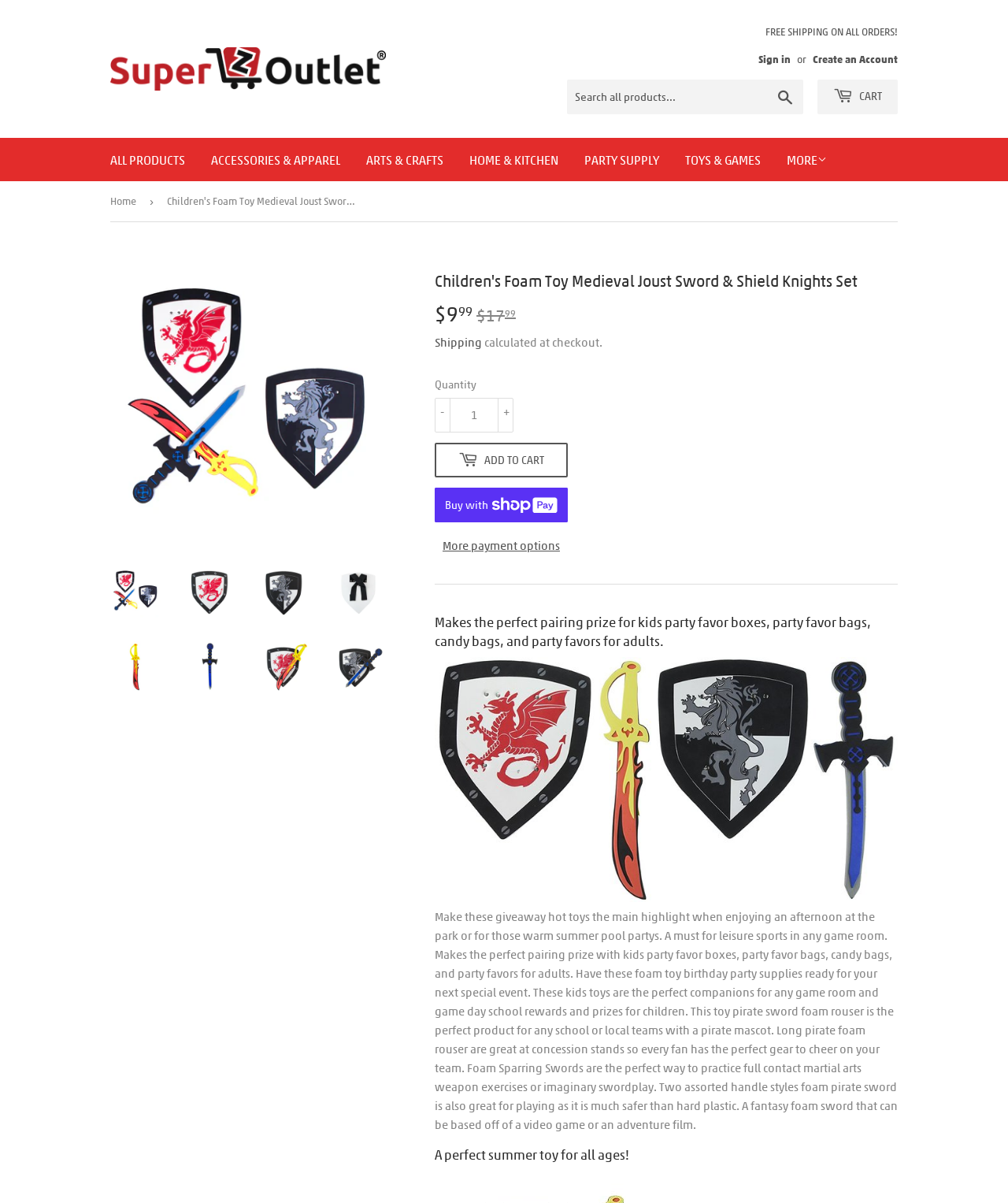Use a single word or phrase to answer the question: What is the location of the search bar?

Top right